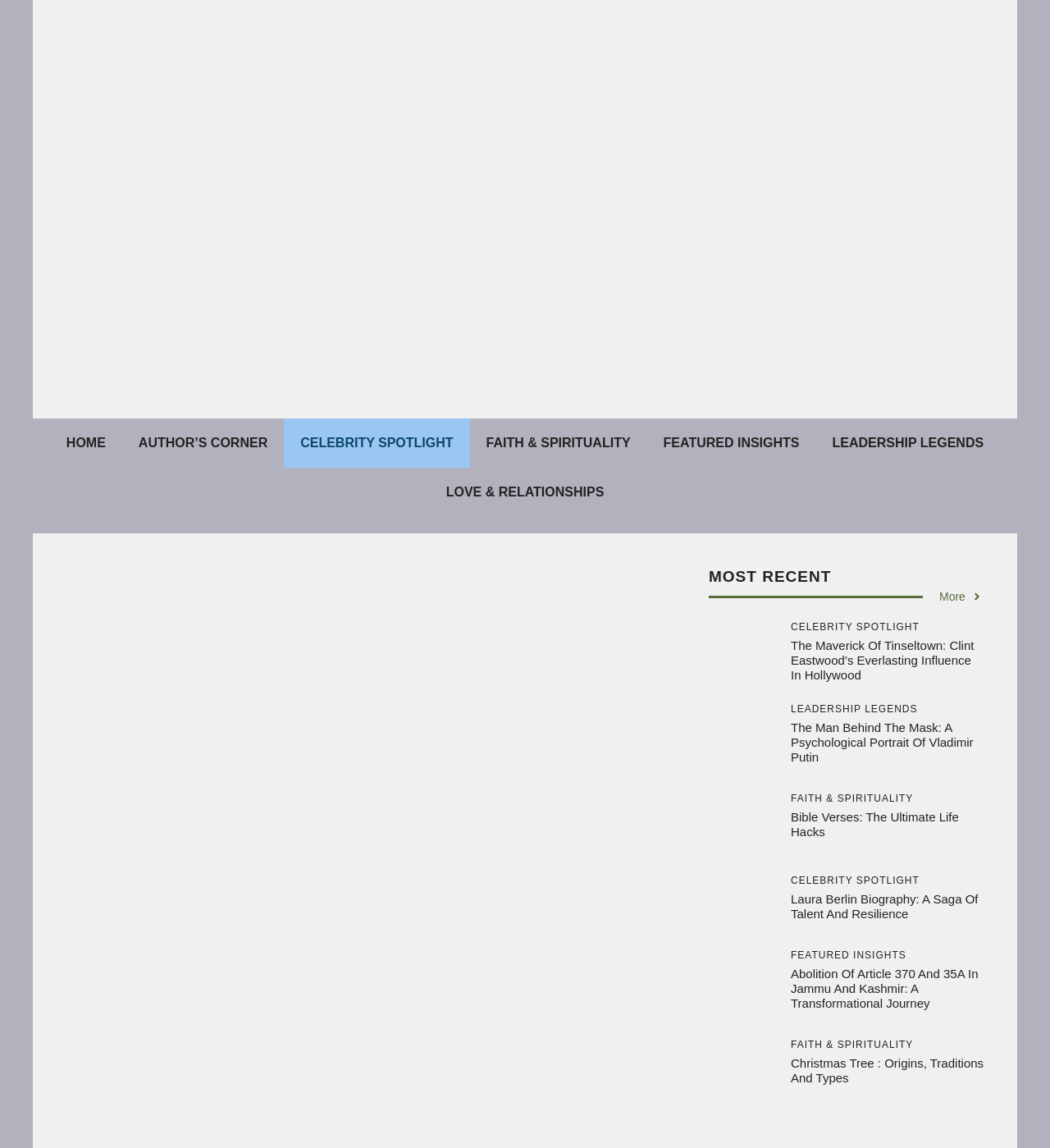Utilize the information from the image to answer the question in detail:
How many categories are in the navigation menu?

I counted the number of links in the navigation menu, which are HOME, AUTHOR'S CORNER, CELEBRITY SPOTLIGHT, FAITH & SPIRITUALITY, FEATURED INSIGHTS, LEADERSHIP LEGENDS, and LOVE & RELATIONSHIPS, and found that there are 7 categories.